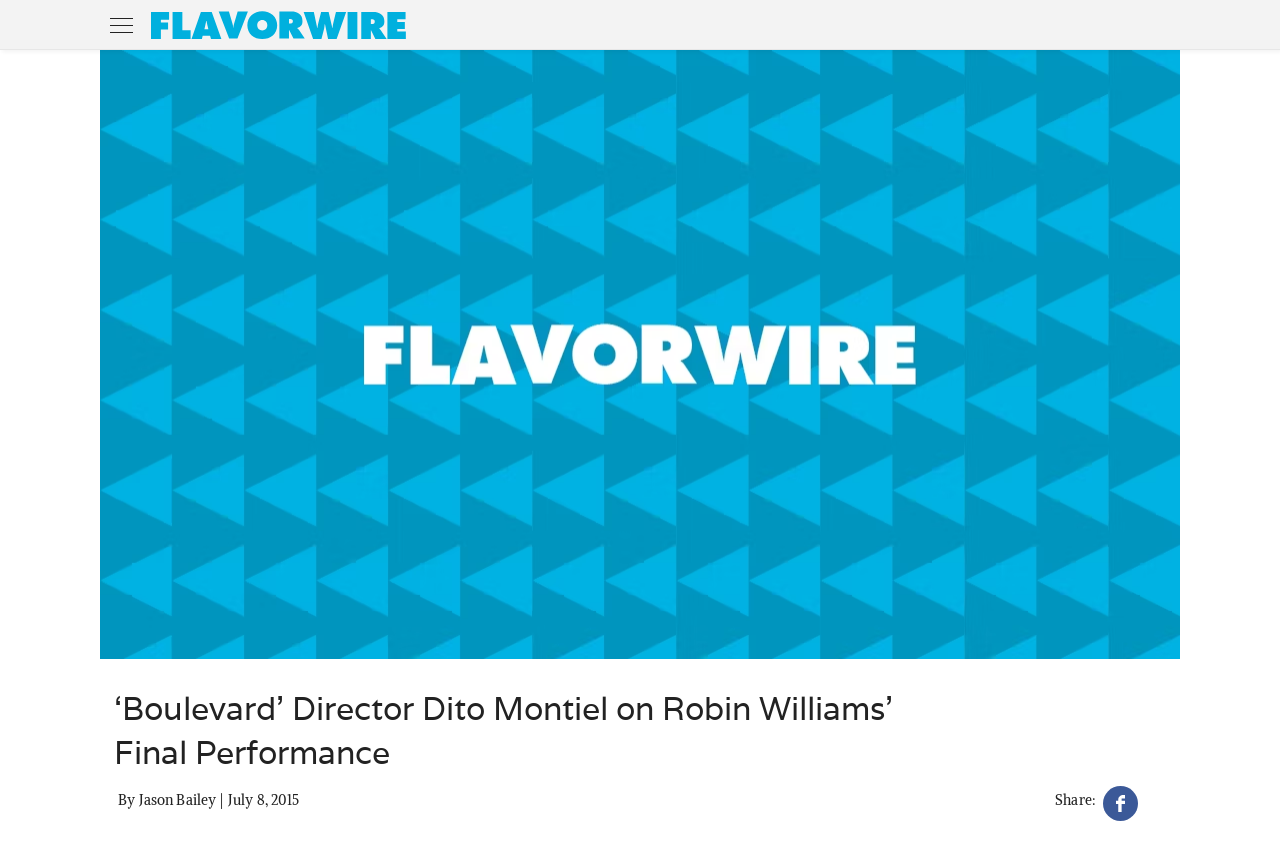Using the element description provided, determine the bounding box coordinates in the format (top-left x, top-left y, bottom-right x, bottom-right y). Ensure that all values are floating point numbers between 0 and 1. Element description: Jason Bailey

[0.108, 0.922, 0.169, 0.943]